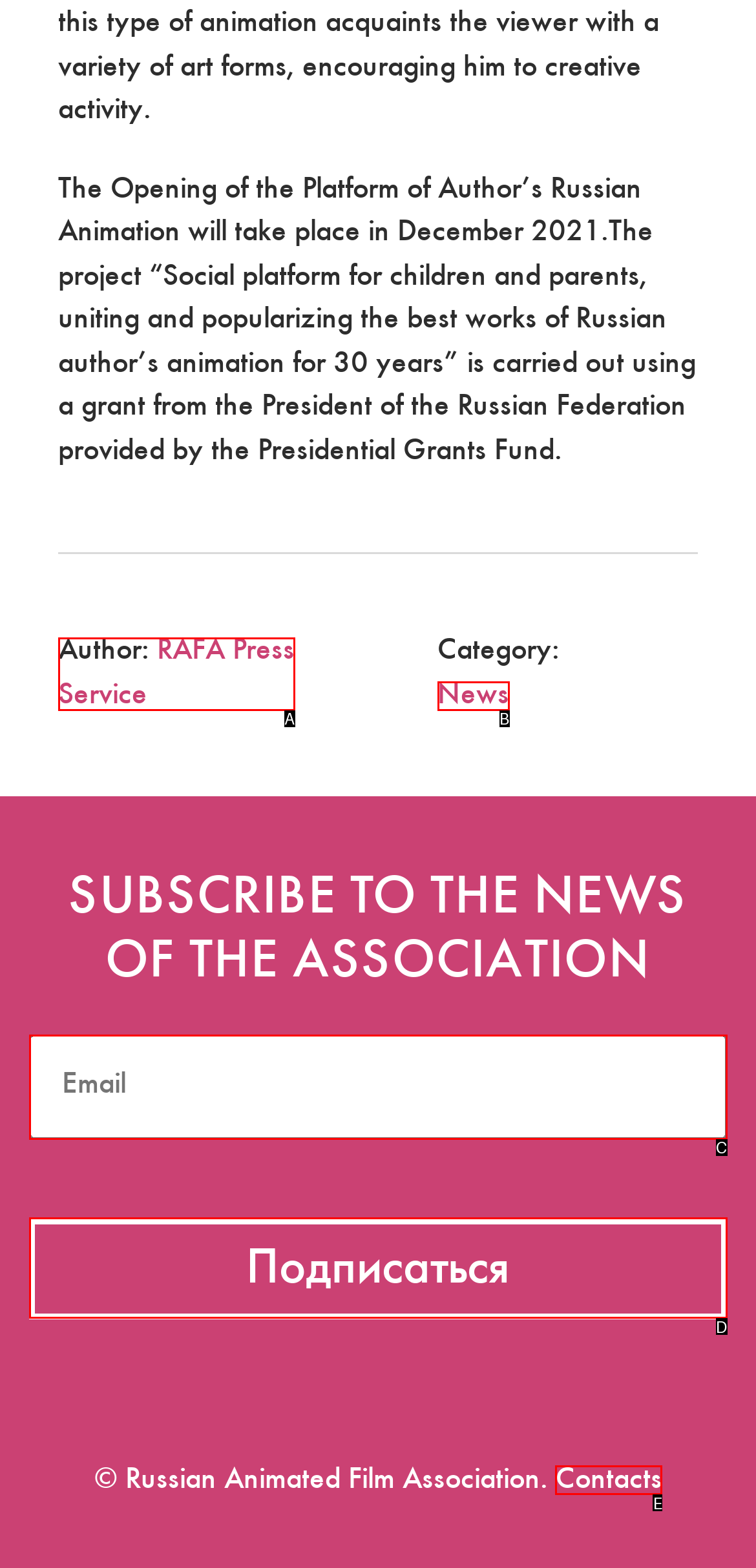Which option aligns with the description: name="your-email" placeholder="Email"? Respond by selecting the correct letter.

C